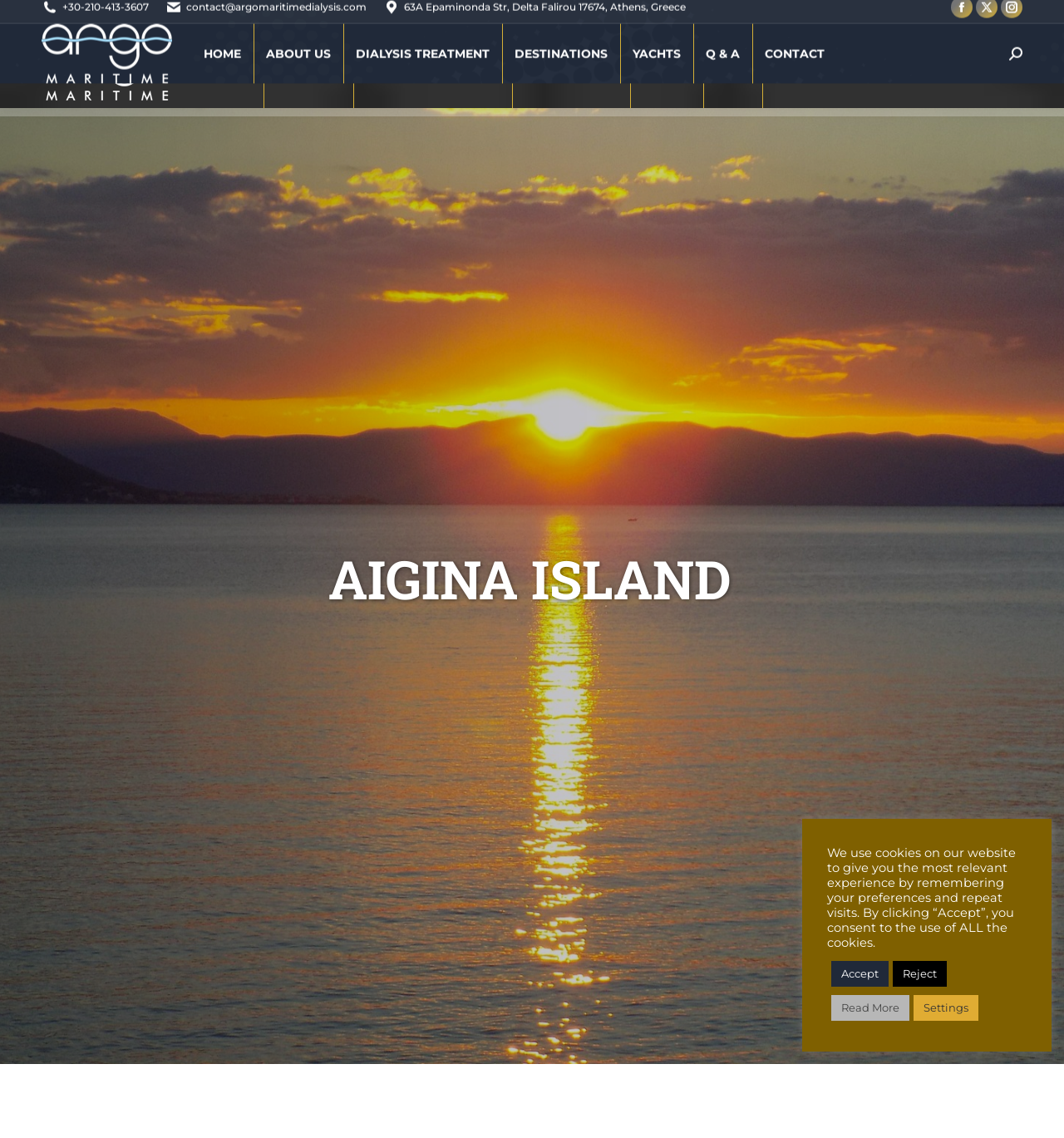How many navigation links are available? Look at the image and give a one-word or short phrase answer.

8